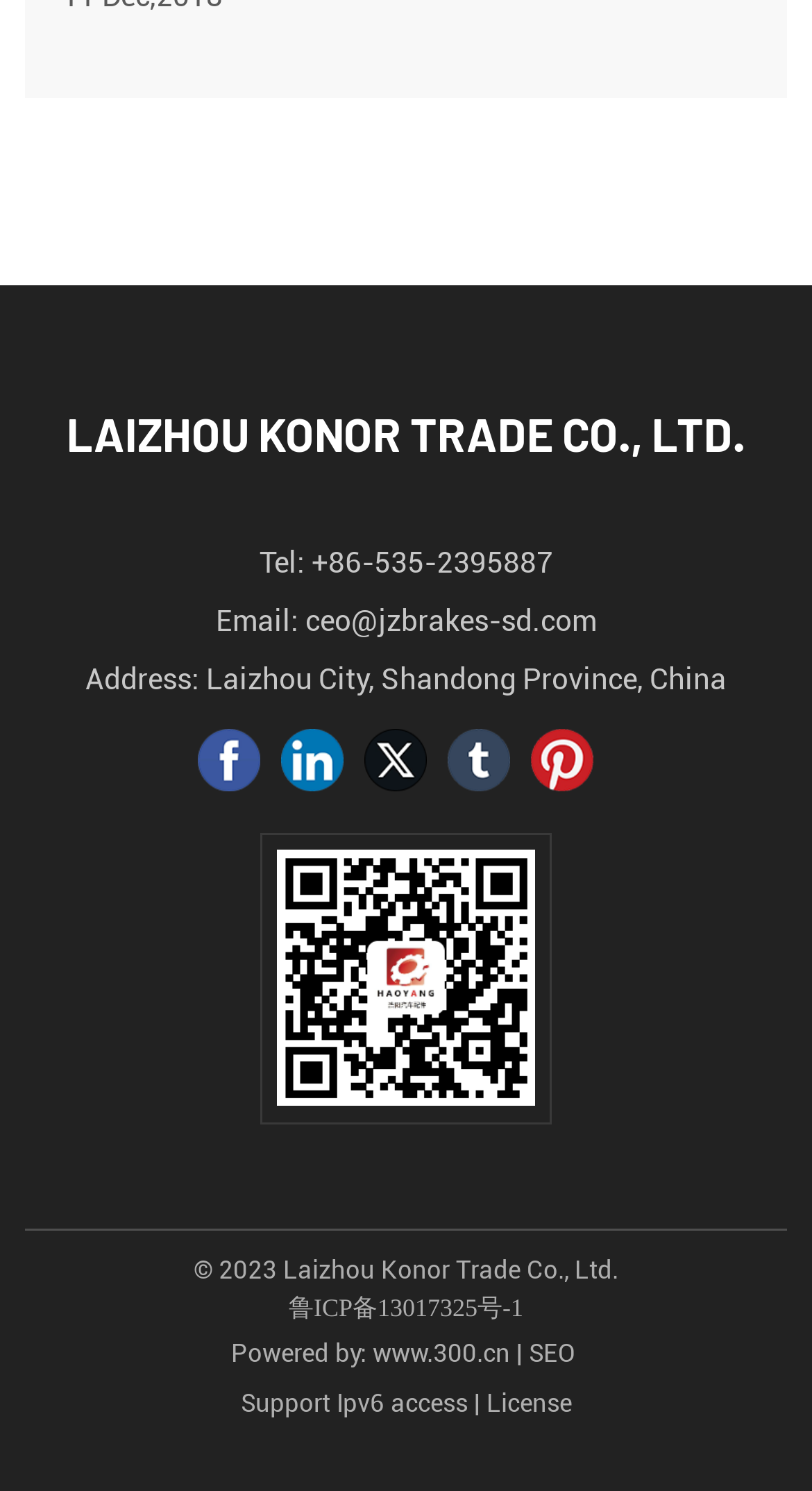Could you find the bounding box coordinates of the clickable area to complete this instruction: "Send an email to the CEO"?

[0.376, 0.405, 0.735, 0.427]